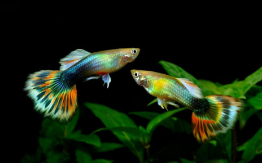Give a succinct answer to this question in a single word or phrase: 
Why are guppy fish often used as subjects in studies?

Visual perception and optical illusions